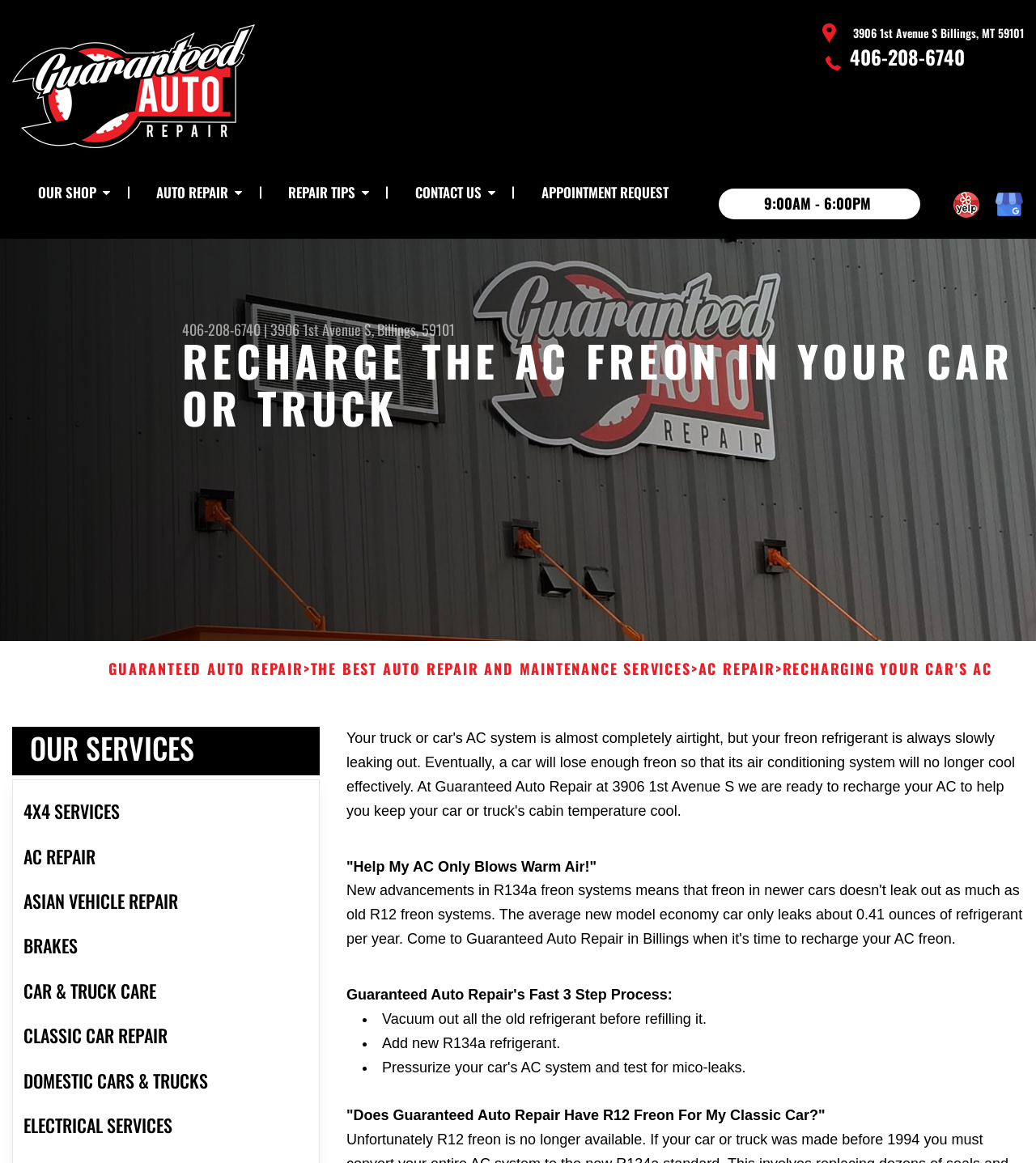Identify the bounding box coordinates for the region to click in order to carry out this instruction: "Call the phone number". Provide the coordinates using four float numbers between 0 and 1, formatted as [left, top, right, bottom].

[0.82, 0.036, 0.931, 0.061]